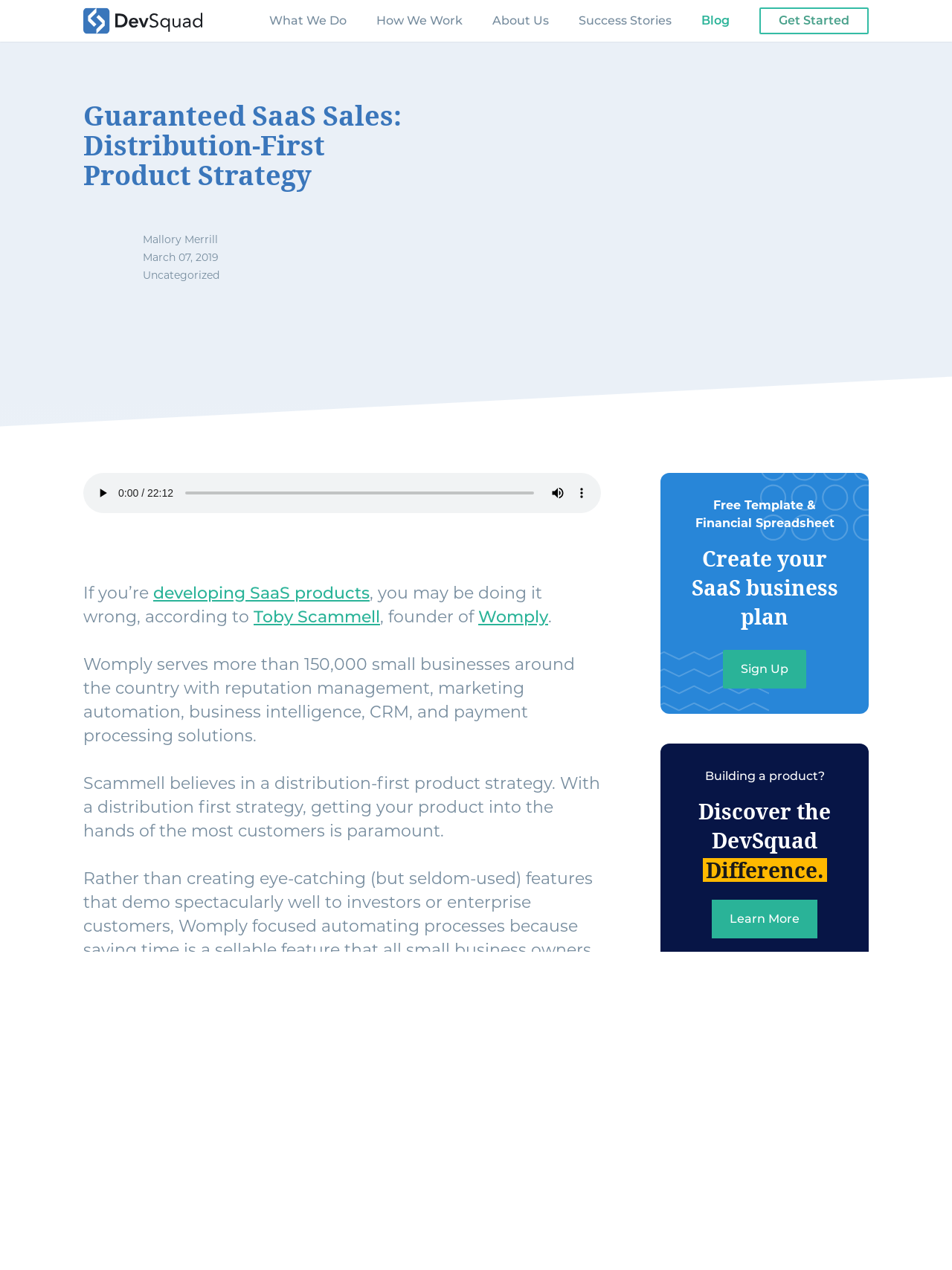Please specify the bounding box coordinates for the clickable region that will help you carry out the instruction: "Click the 'HOME' link".

None